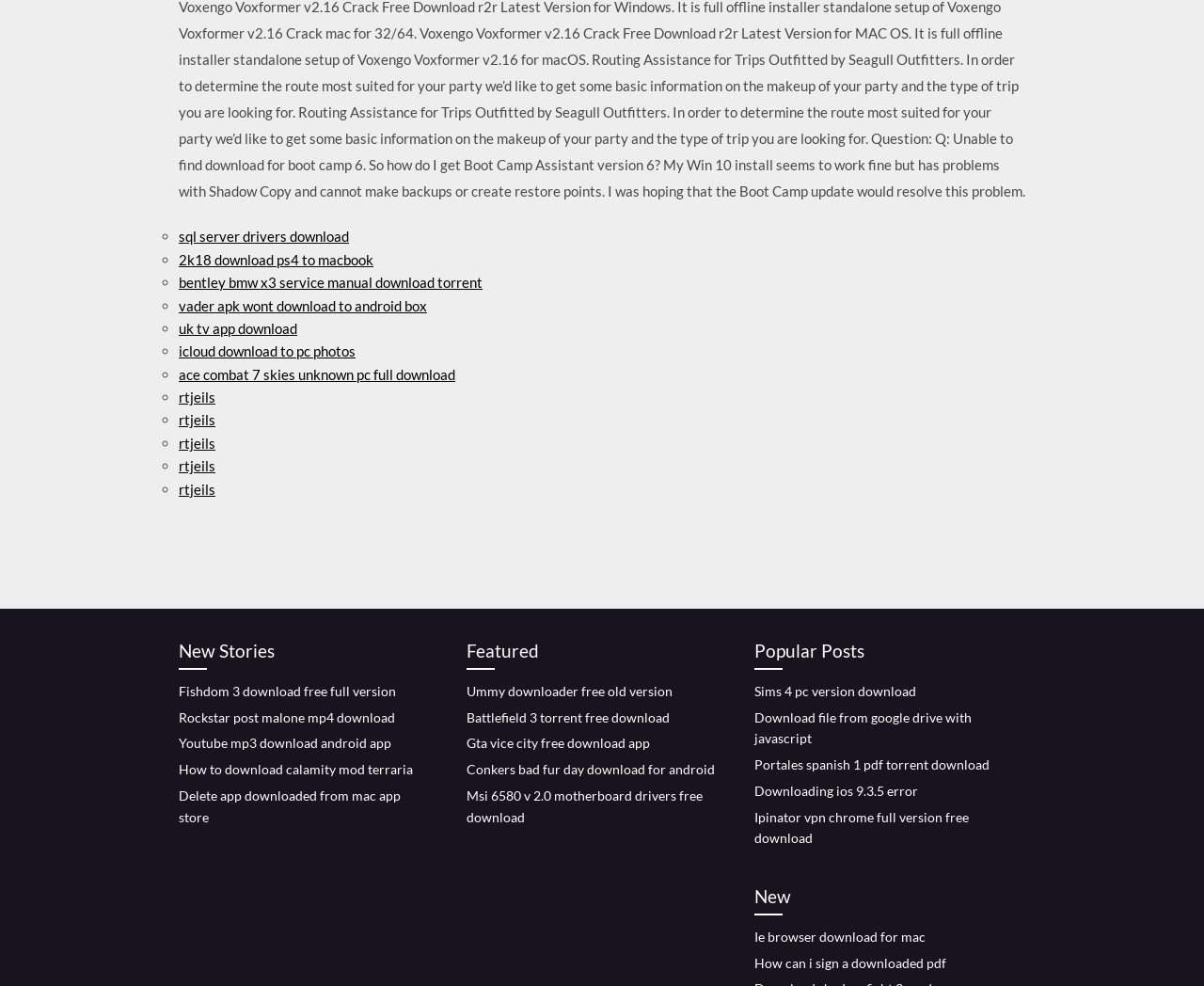Please answer the following question using a single word or phrase: How many sections are there on this webpage?

3